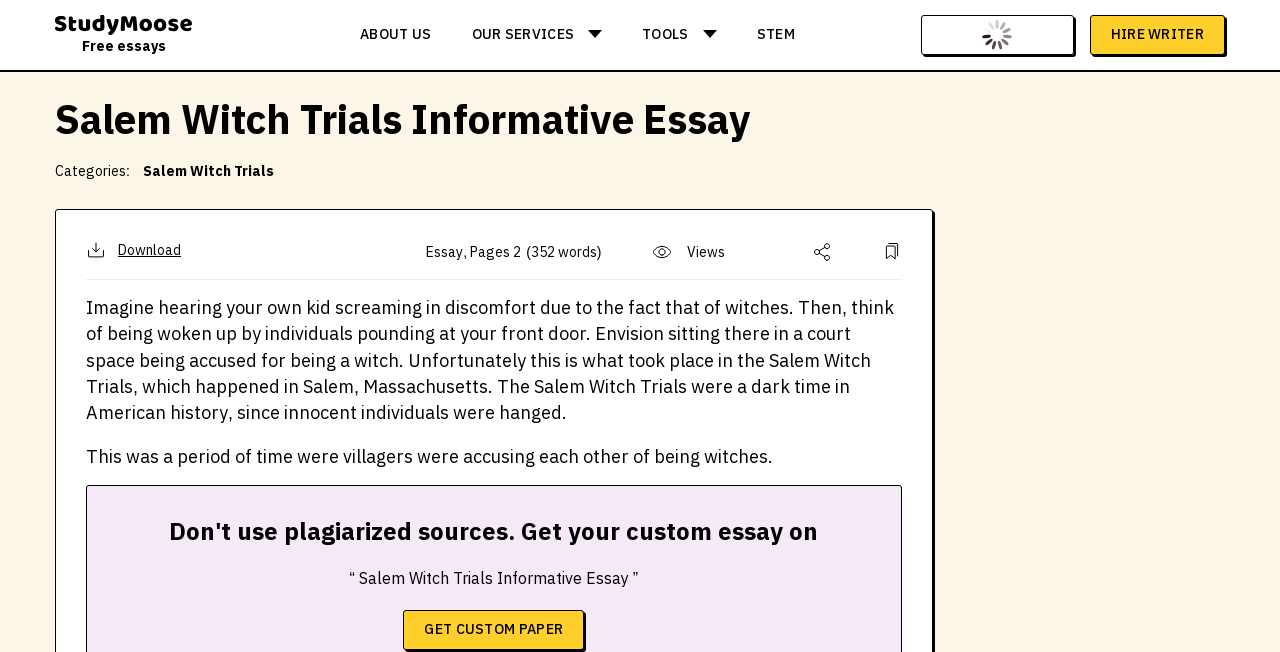What is the main title displayed on this webpage?

Salem Witch Trials Informative Essay